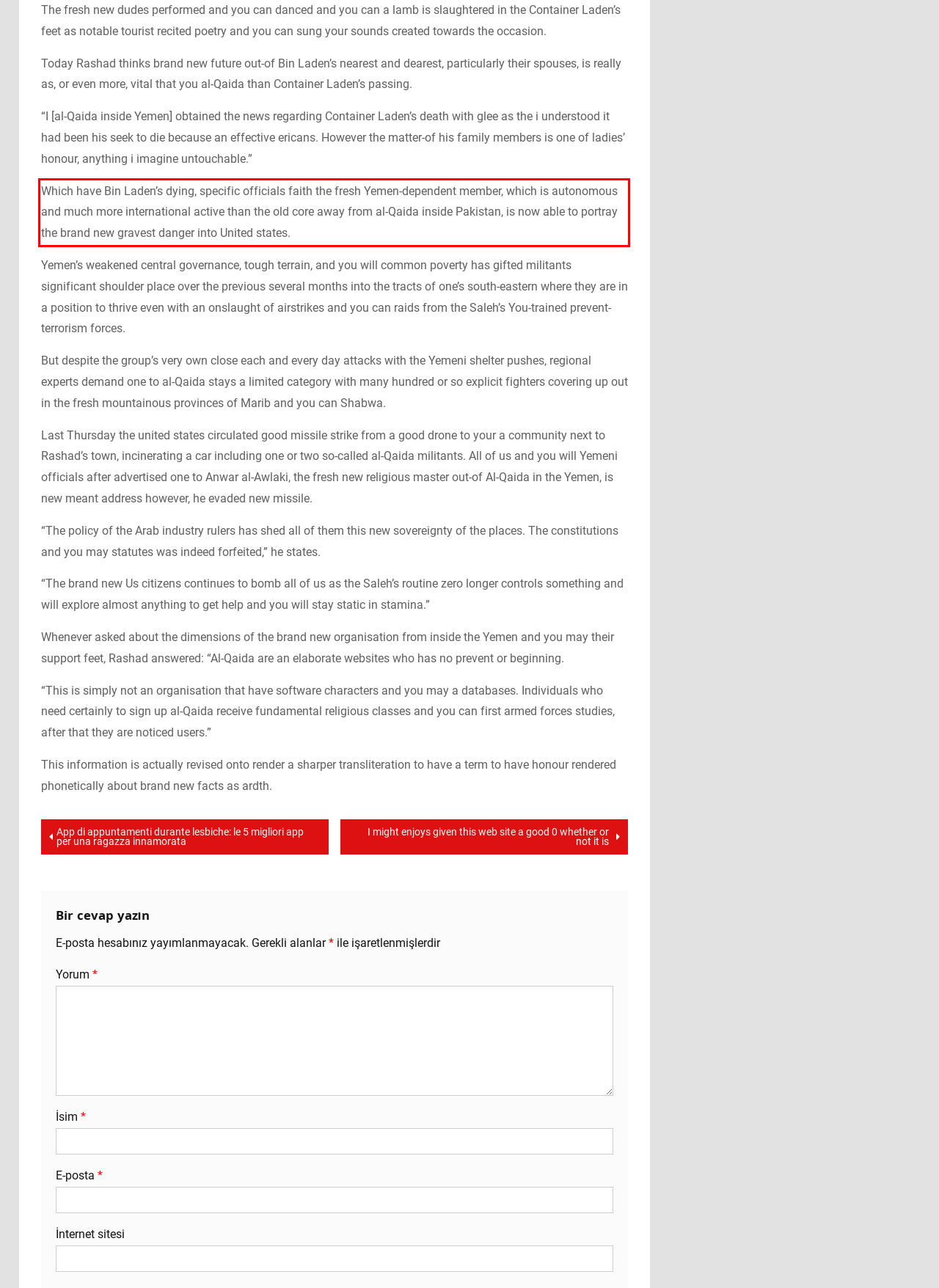Given a webpage screenshot, identify the text inside the red bounding box using OCR and extract it.

Which have Bin Laden’s dying, specific officials faith the fresh Yemen-dependent member, which is autonomous and much more international active than the old core away from al-Qaida inside Pakistan, is now able to portray the brand new gravest danger into United states.